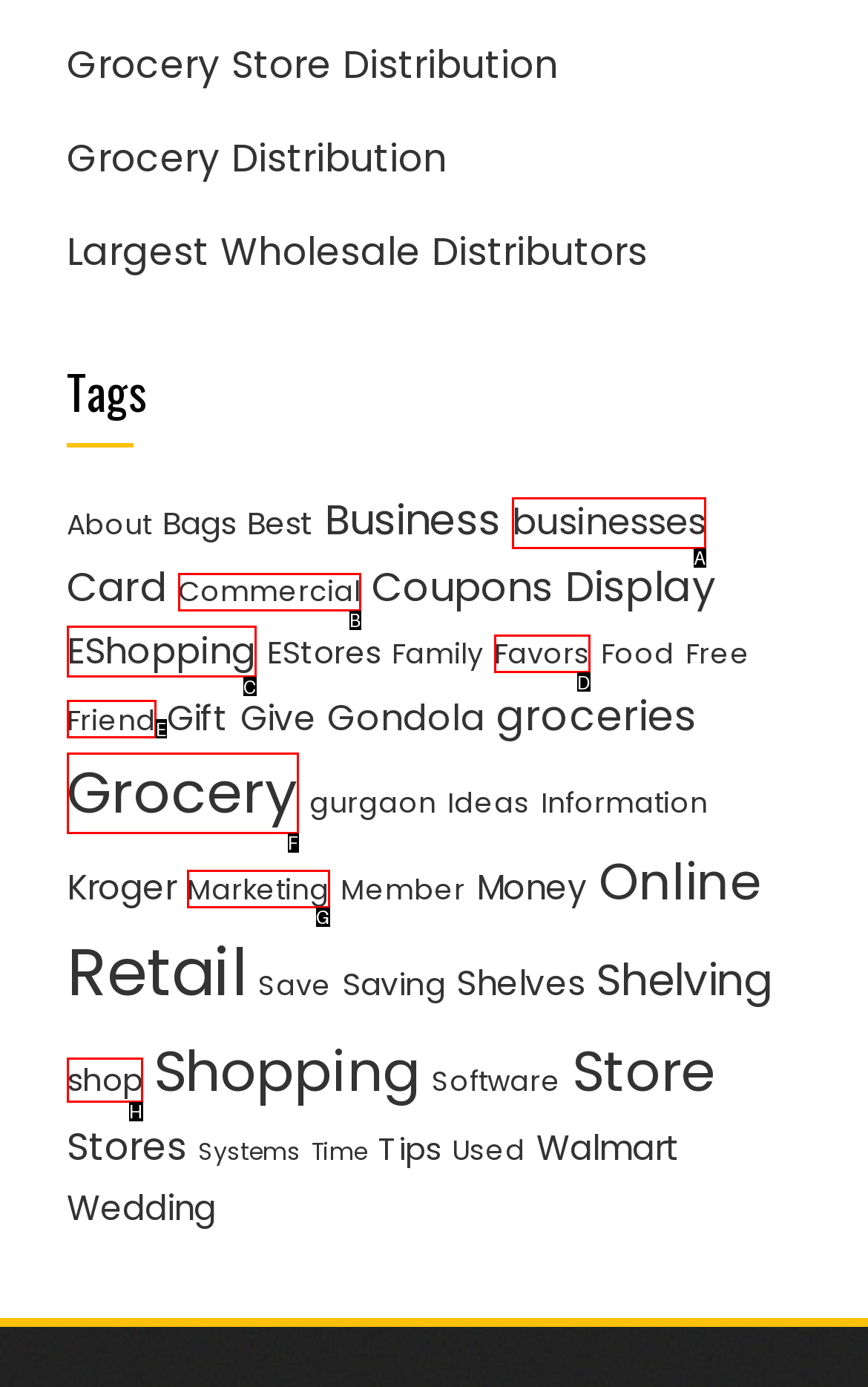Point out the letter of the HTML element you should click on to execute the task: Explore 'Grocery'
Reply with the letter from the given options.

F